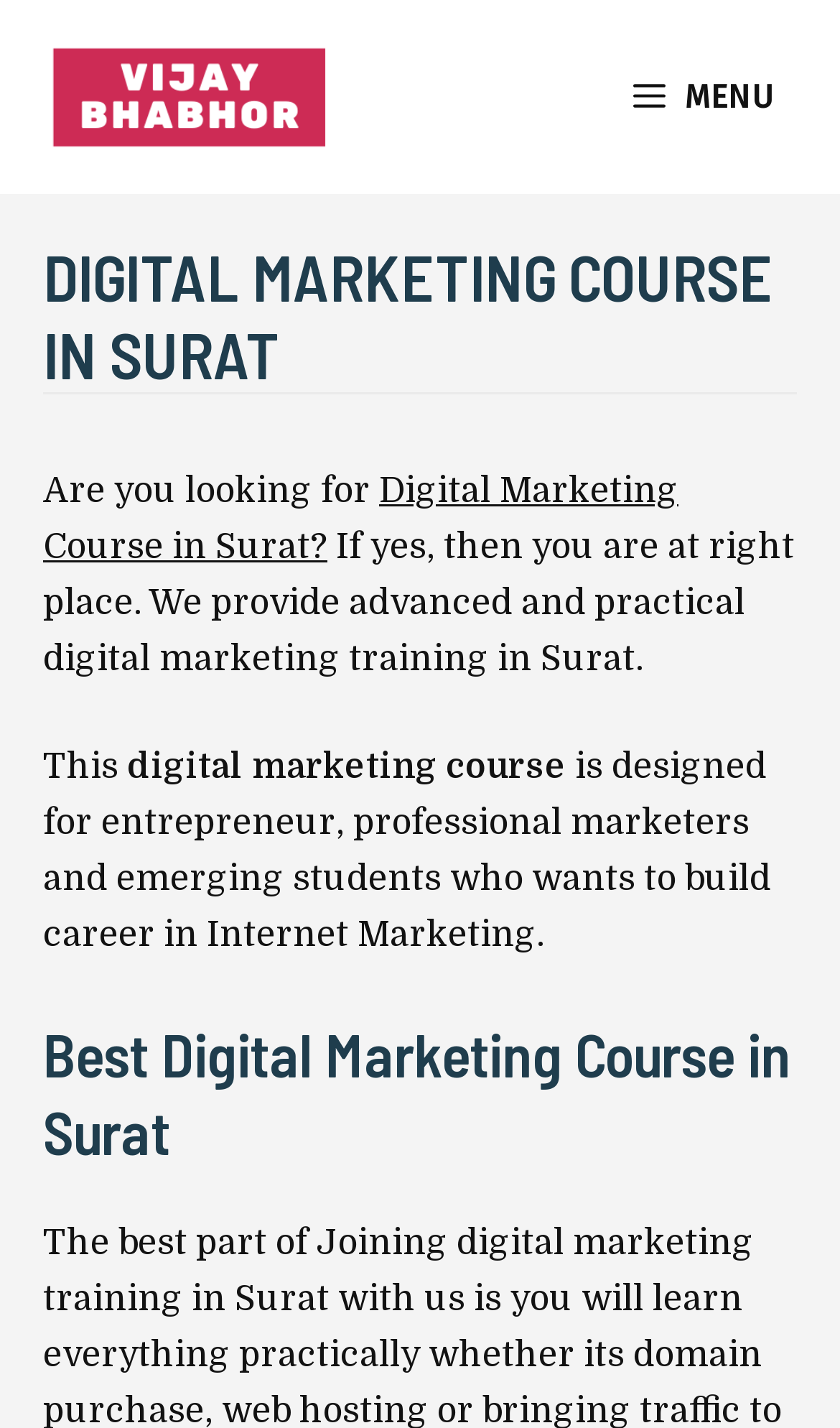Analyze and describe the webpage in a detailed narrative.

The webpage is about a digital marketing course in Surat, with a focus on providing advanced and practical training. At the top left of the page, there is a link and an image with the text "VIJAY BHABHOR". To the right of this, there is a button labeled "MENU" that controls a mobile menu.

Below the top section, there is a header with a prominent heading that reads "DIGITAL MARKETING COURSE IN SURAT". This is followed by a series of paragraphs that introduce the course and its benefits. The first paragraph starts with the question "Are you looking for Digital Marketing Course in Surat?" and then explains that the course is designed for entrepreneurs, professional marketers, and students who want to build a career in internet marketing.

Further down the page, there is another heading that reads "Best Digital Marketing Course in Surat". The overall layout of the page is organized, with clear headings and concise text that effectively communicates the course's value proposition.